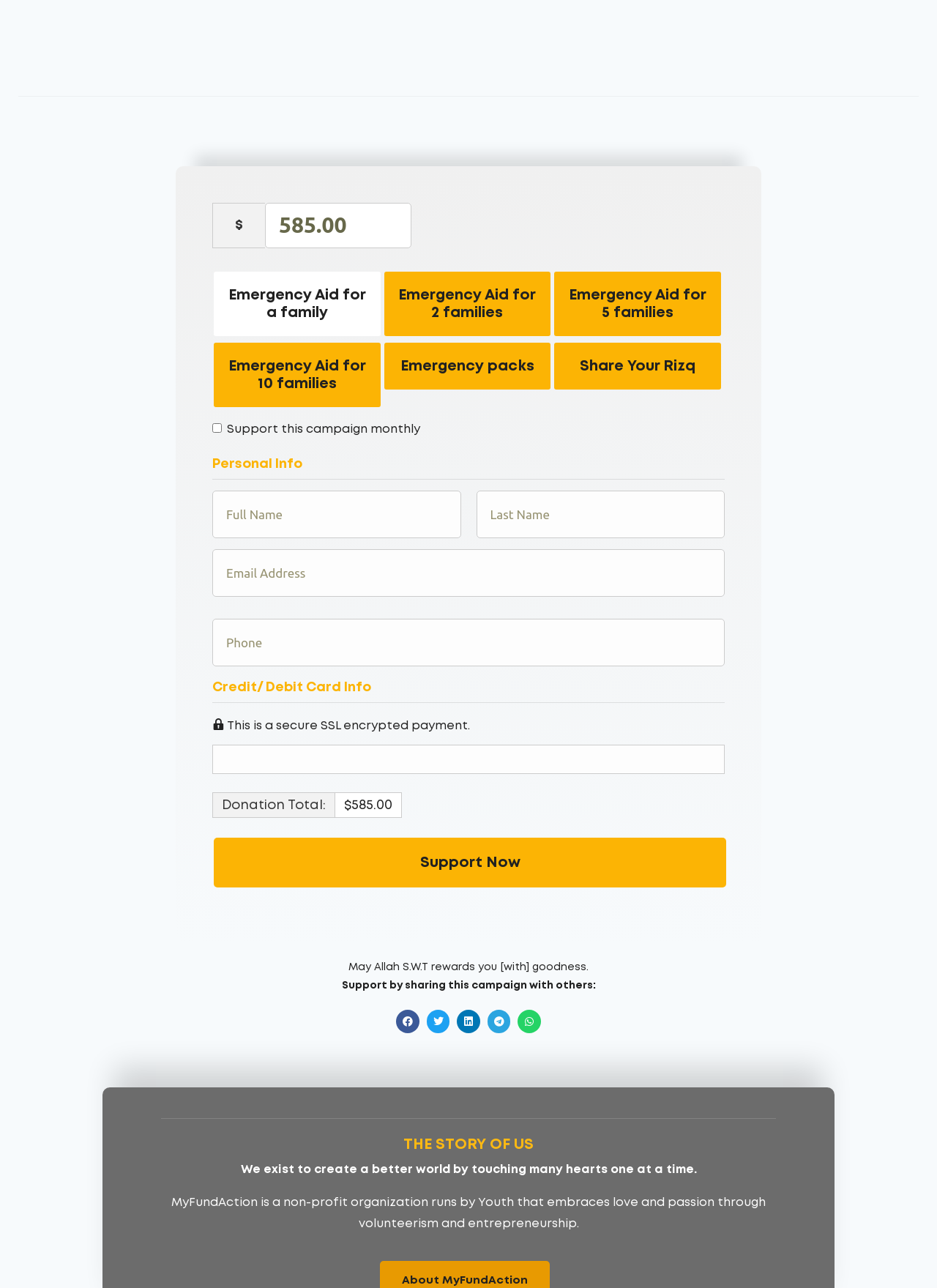Determine the bounding box coordinates for the clickable element to execute this instruction: "Click Support Now". Provide the coordinates as four float numbers between 0 and 1, i.e., [left, top, right, bottom].

[0.228, 0.65, 0.775, 0.689]